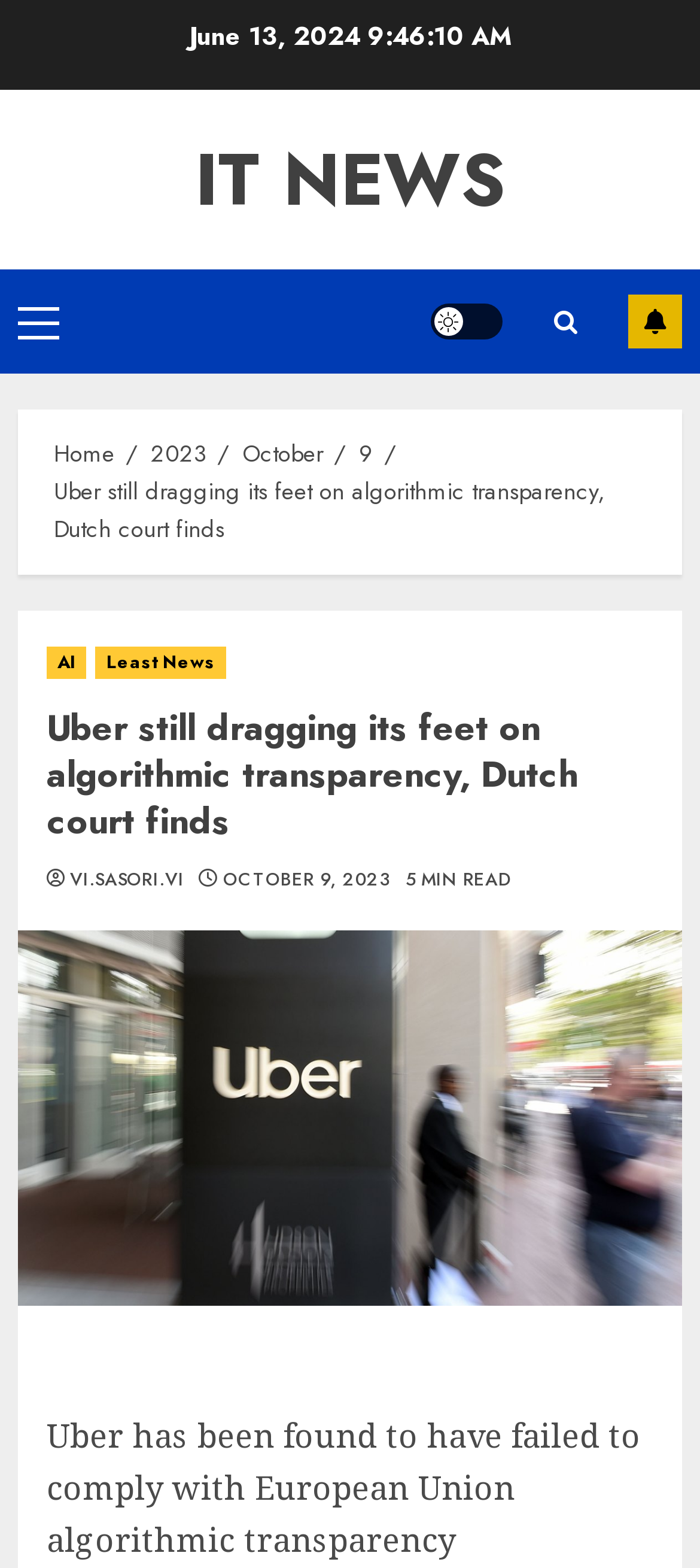Given the element description: "October 9, 2023", predict the bounding box coordinates of this UI element. The coordinates must be four float numbers between 0 and 1, given as [left, top, right, bottom].

[0.319, 0.554, 0.558, 0.57]